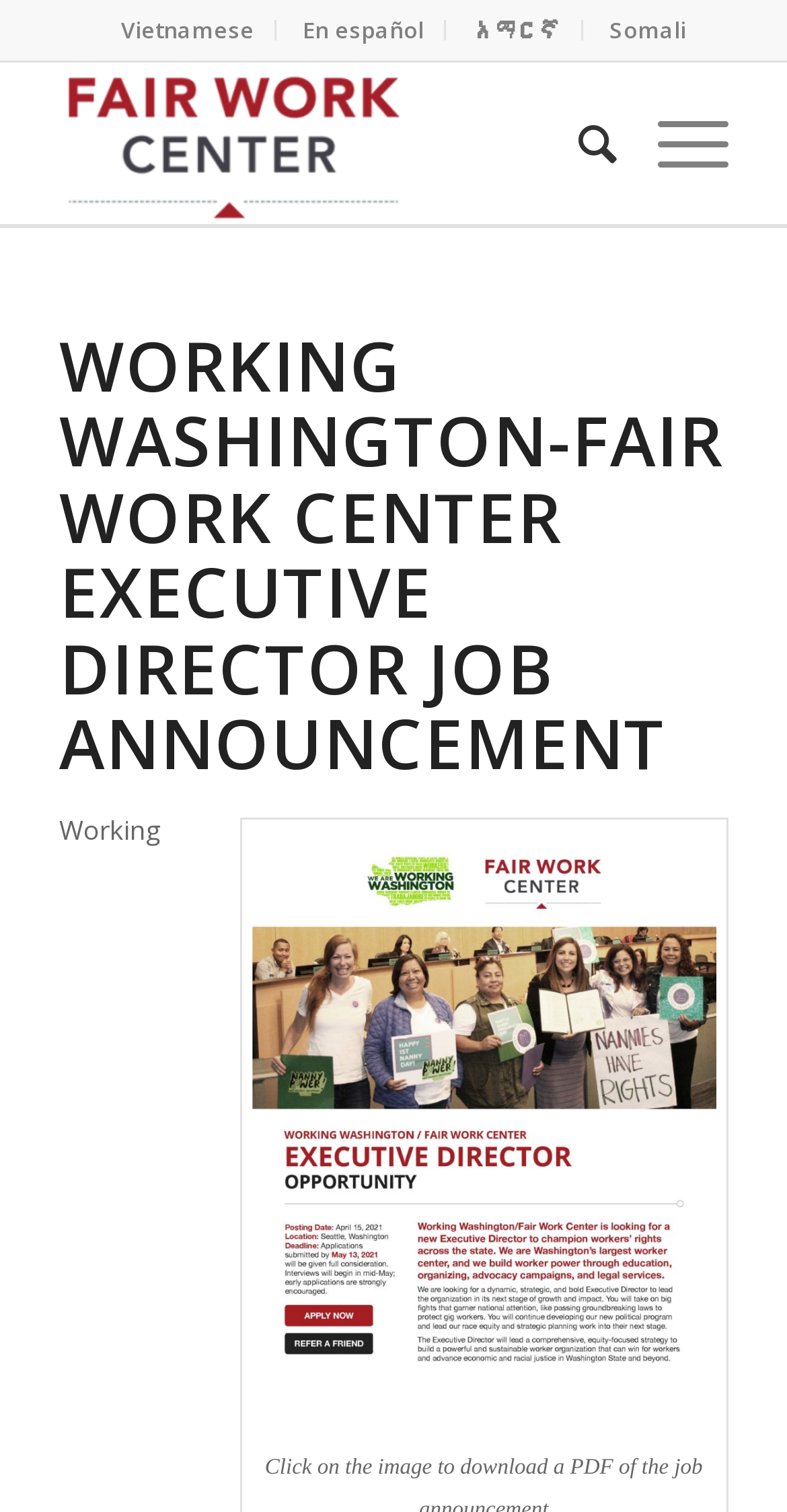Identify the bounding box of the HTML element described here: "alt="Fair Work Center"". Provide the coordinates as four float numbers between 0 and 1: [left, top, right, bottom].

[0.075, 0.041, 0.755, 0.148]